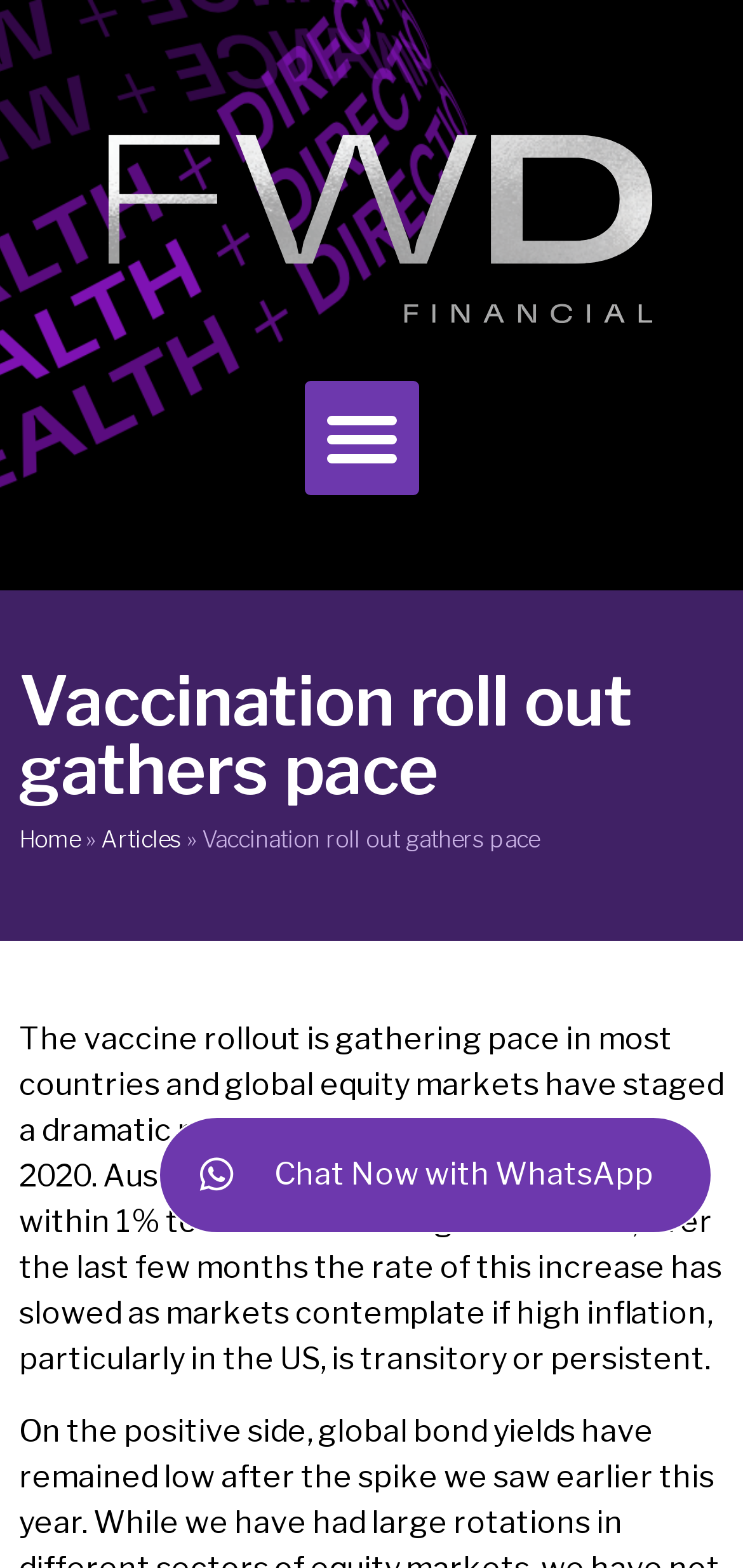What is the current performance of Australian and US equity markets?
Using the image as a reference, give an elaborate response to the question.

According to the static text on the webpage, Australian and US equity markets are currently within 1% to 2% of all-time highs, indicating a strong performance.